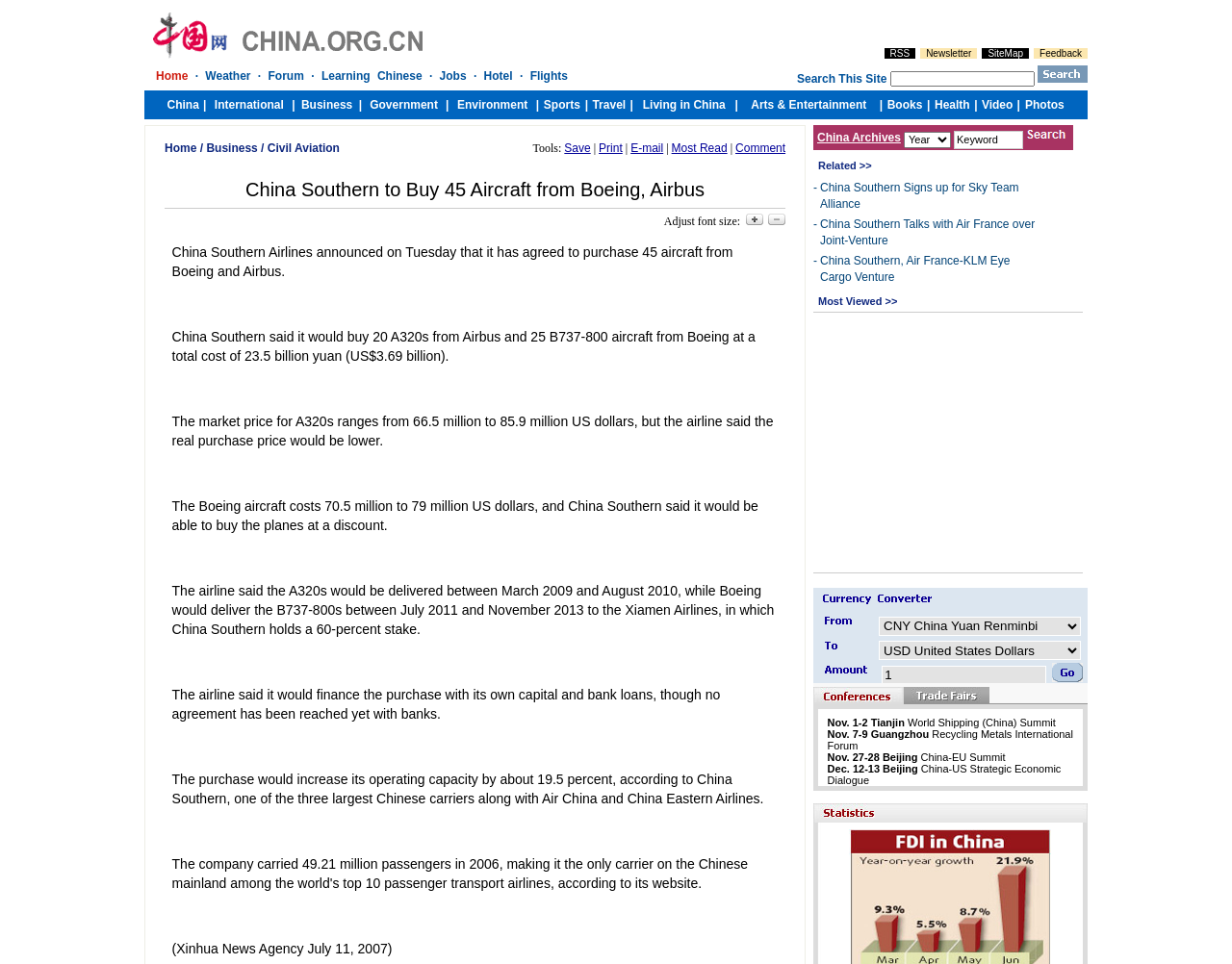What is the category of the news article?
Make sure to answer the question with a detailed and comprehensive explanation.

The category of the news article can be determined by looking at the breadcrumb navigation at the top of the page, which shows 'Home > Business > Civil Aviation'. This indicates that the article belongs to the category of Civil Aviation.